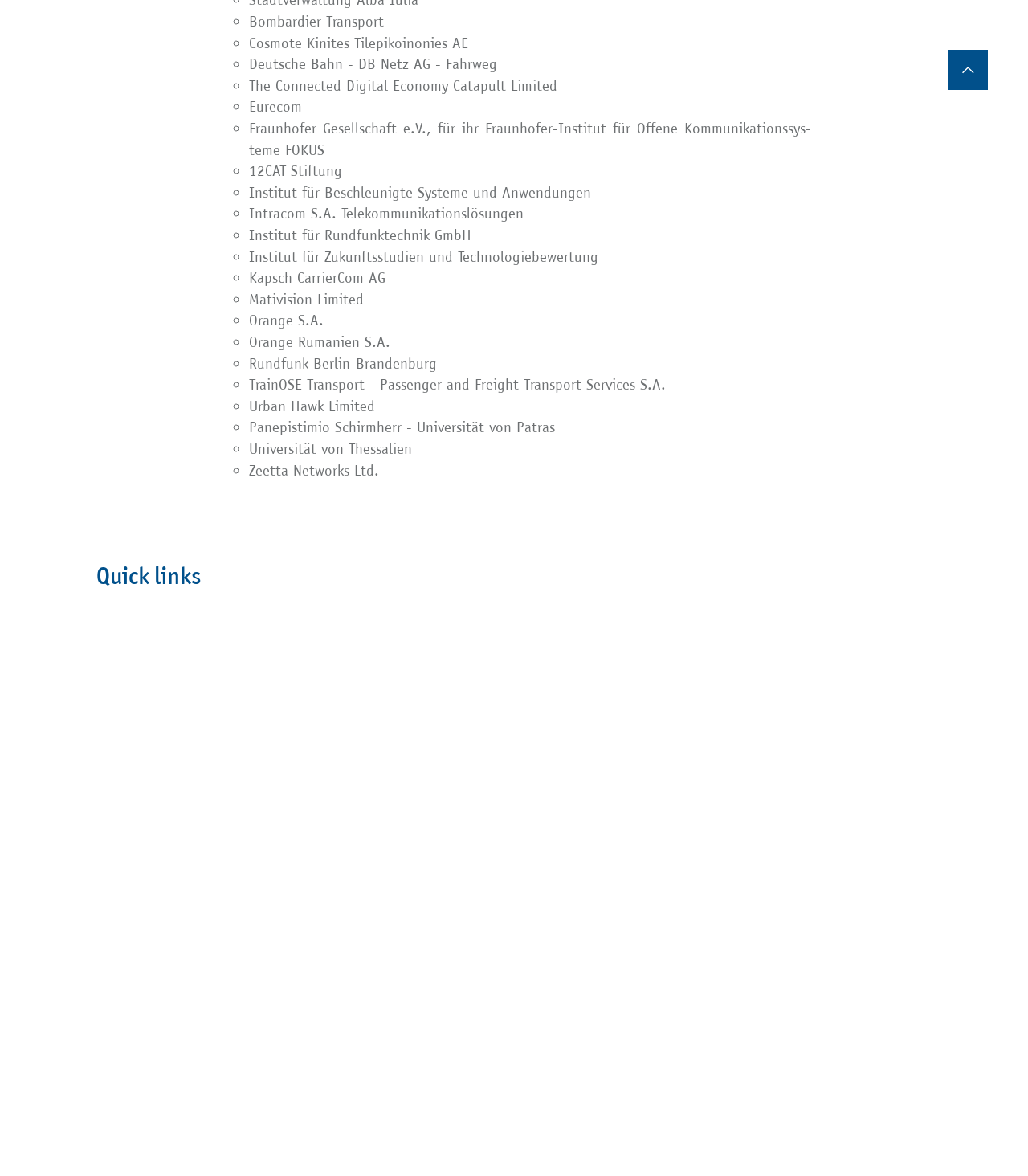Identify the bounding box coordinates for the region of the element that should be clicked to carry out the instruction: "Follow IHP on LinkedIn". The bounding box coordinates should be four float numbers between 0 and 1, i.e., [left, top, right, bottom].

[0.877, 0.669, 0.925, 0.712]